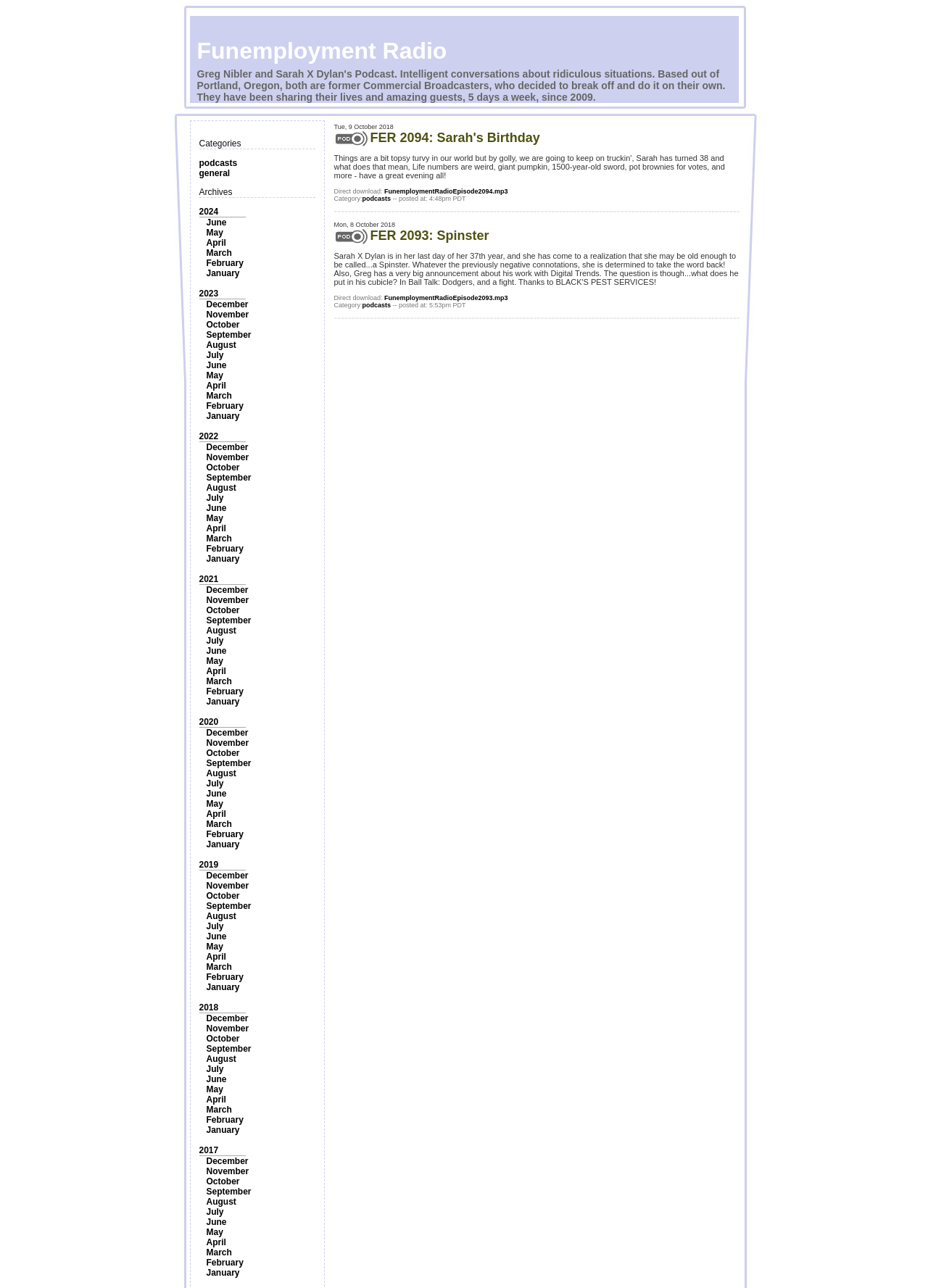What is the main category of the webpage?
Please look at the screenshot and answer in one word or a short phrase.

Radio